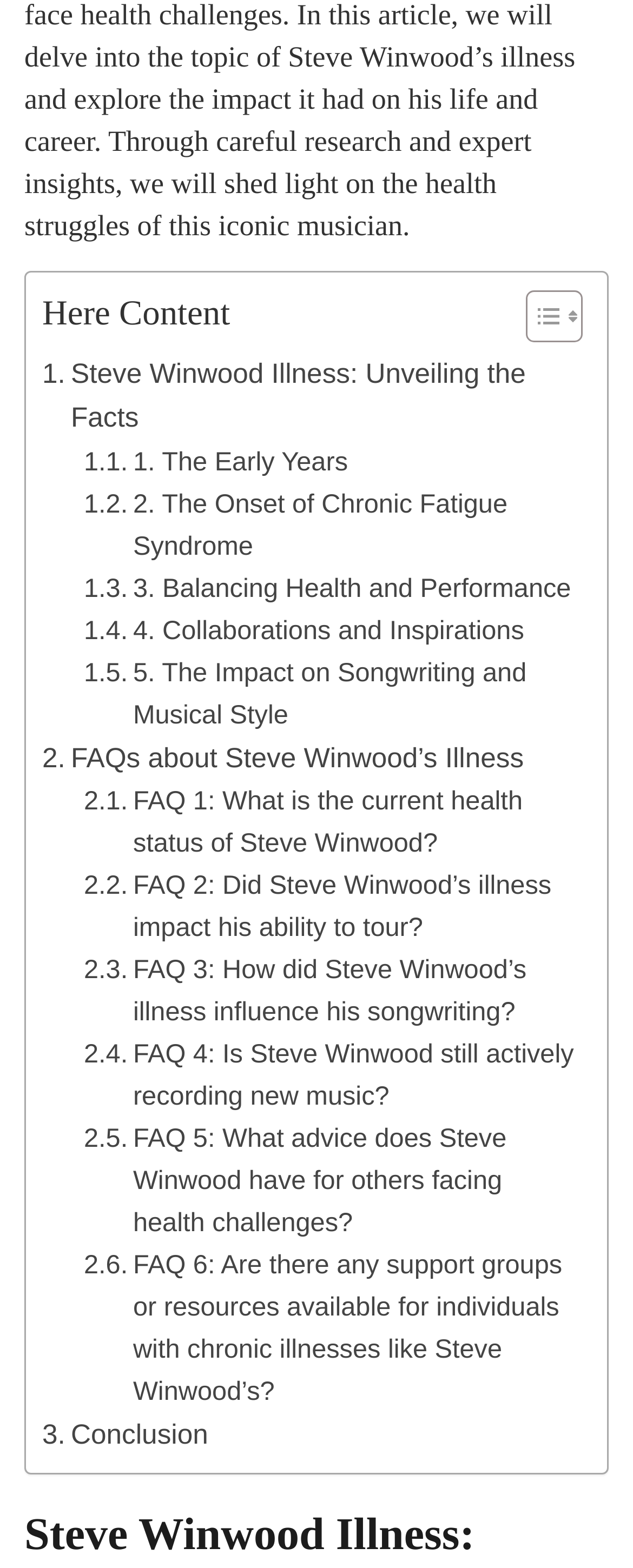What is the last section of the webpage about?
Please provide a comprehensive answer based on the contents of the image.

The last section of the webpage is a conclusion, which likely summarizes the main points discussed in the article about Steve Winwood's illness and its impact on his life and music.